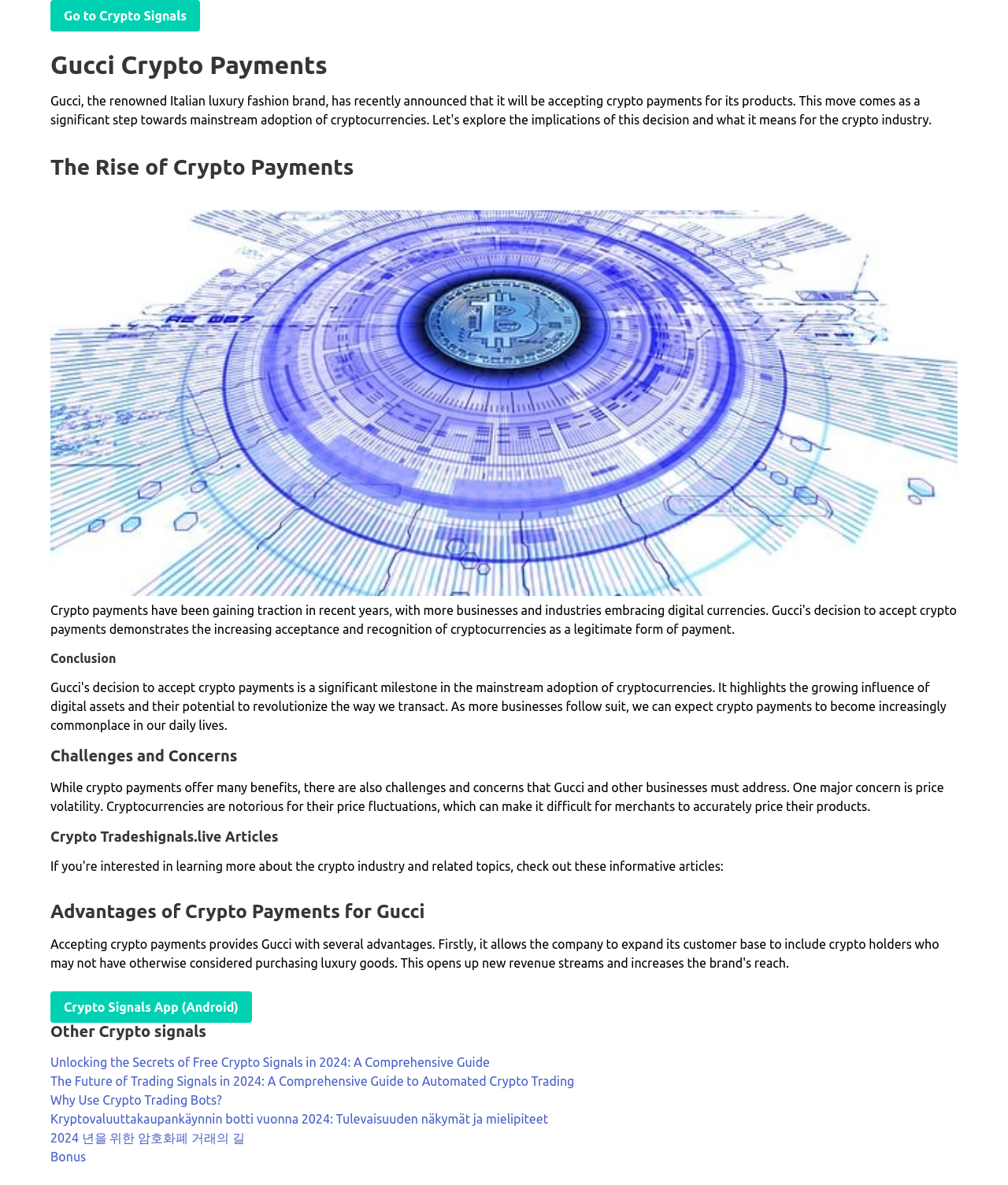Please pinpoint the bounding box coordinates for the region I should click to adhere to this instruction: "Check out Other Crypto signals".

[0.05, 0.863, 0.95, 0.878]